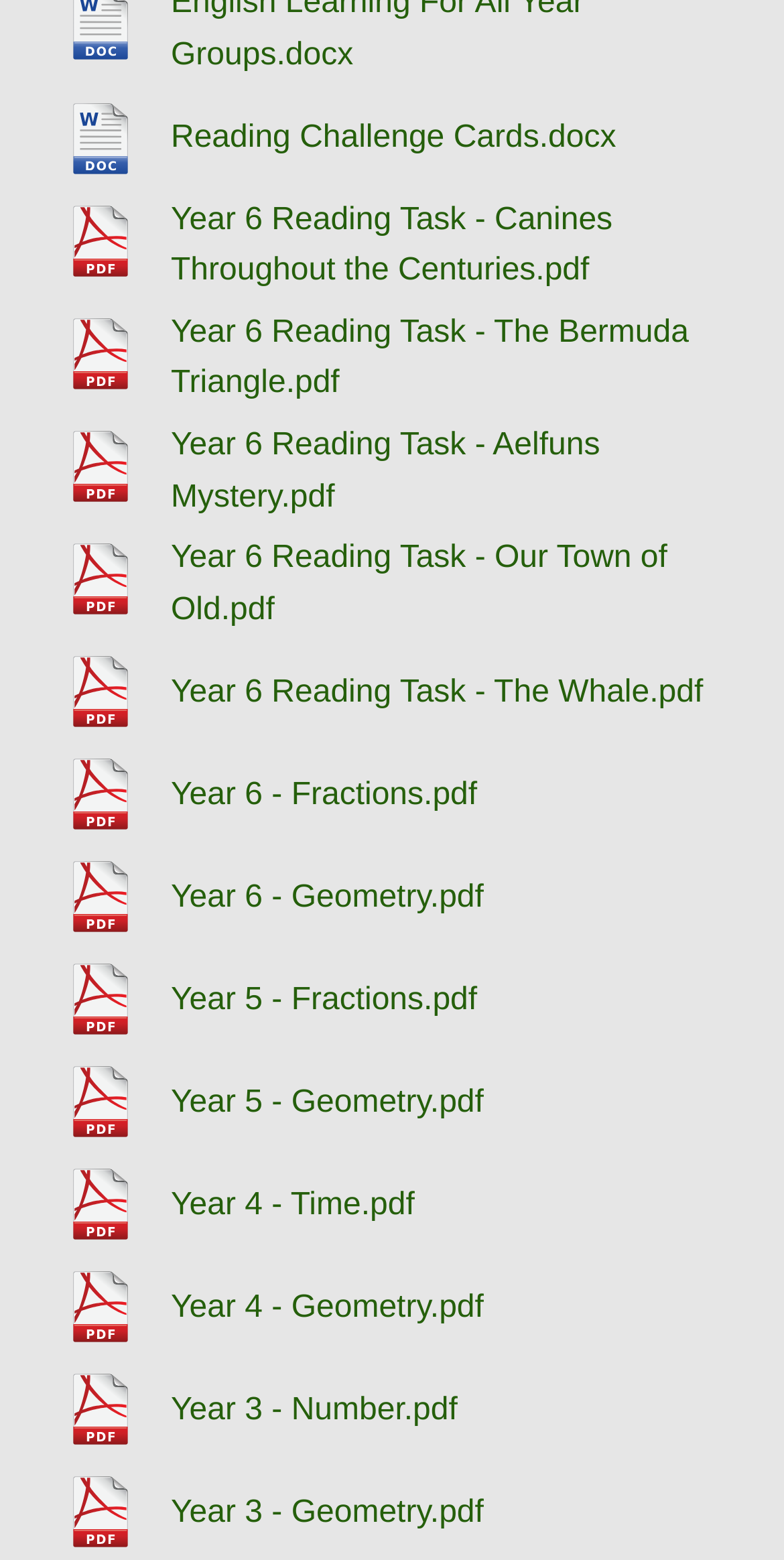What is the highest year level with a geometry task?
Please answer the question with a detailed response using the information from the screenshot.

After analyzing the links on the webpage, I found that the highest year level with a geometry task is Year 6, which has a 'Geometry' task available.